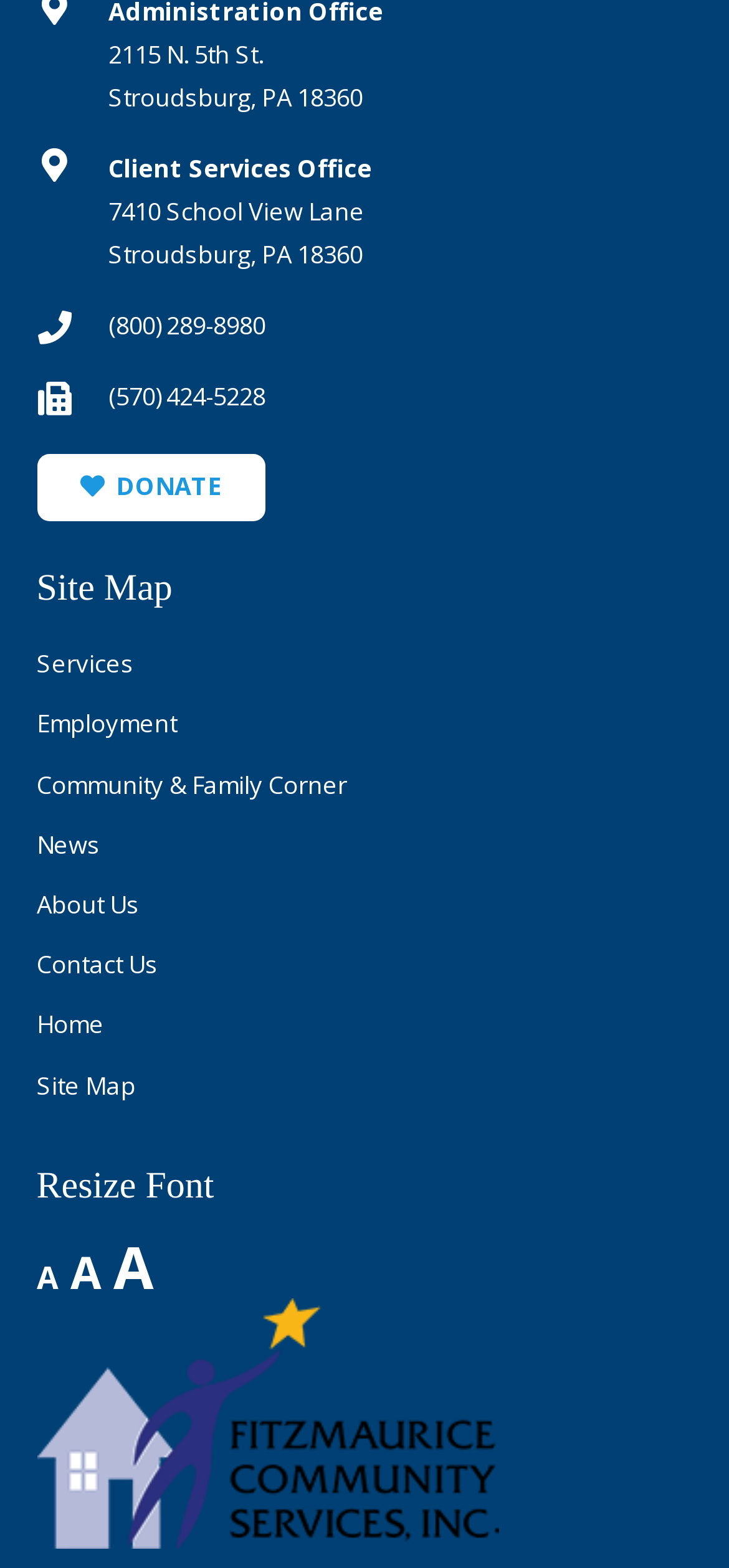What are the main sections of the website?
Please provide a single word or phrase as your answer based on the screenshot.

Services, Employment, etc.